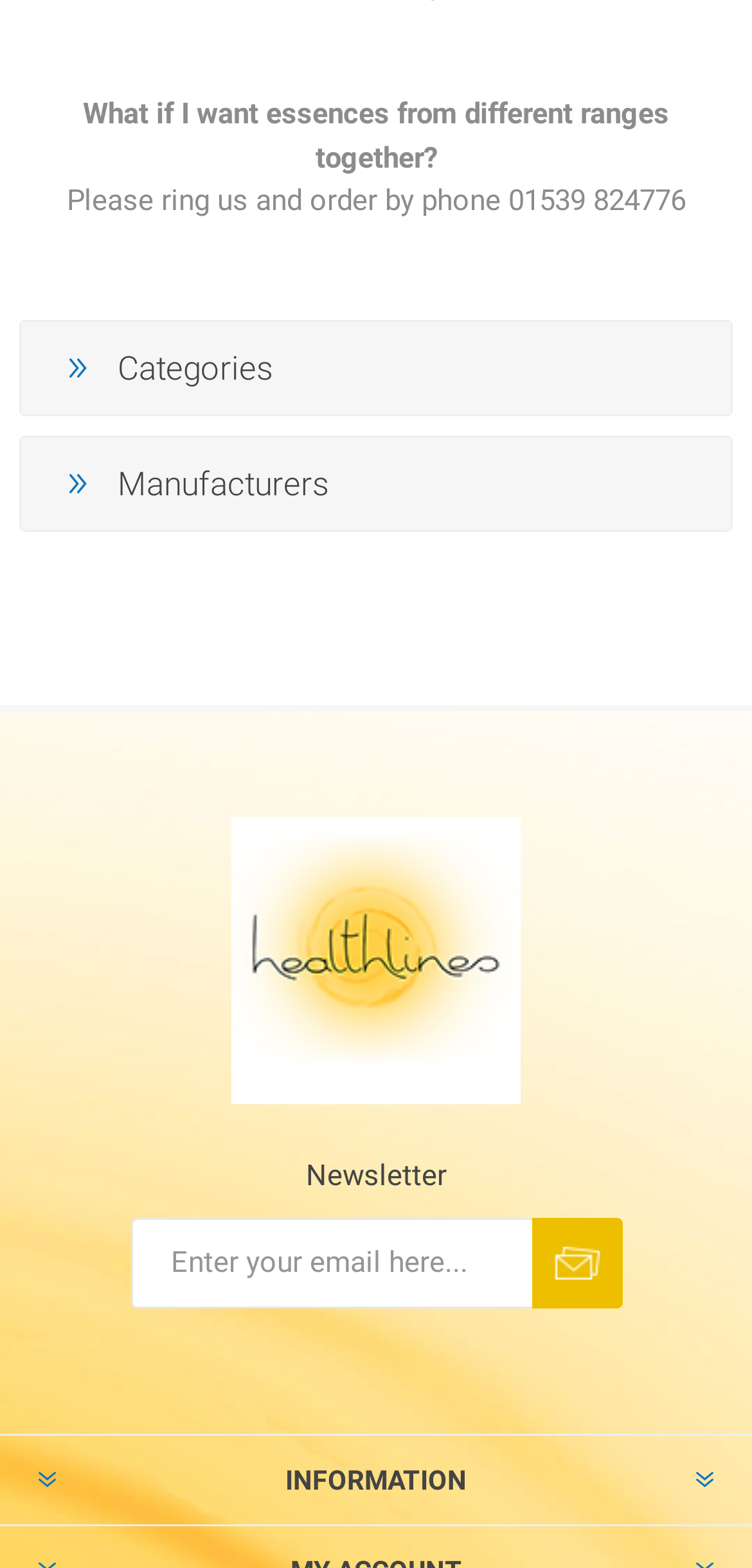What is the image at the bottom of the page?
Please respond to the question with a detailed and well-explained answer.

I identified the image by looking at the image element with the description 'footer_logo', which has a y1 value of 0.52, indicating that it is located near the bottom of the page.